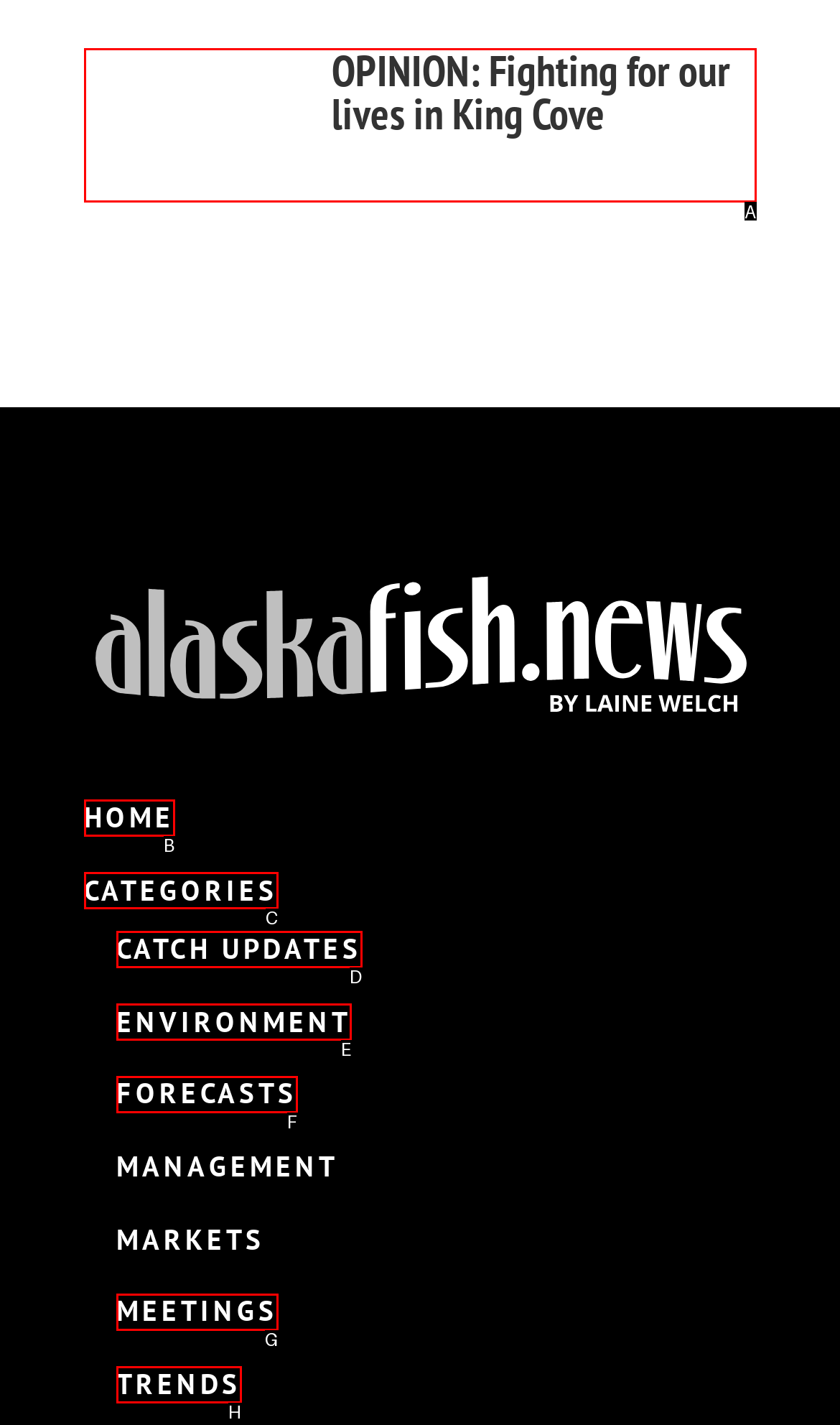Choose the UI element to click on to achieve this task: read the opinion article. Reply with the letter representing the selected element.

A